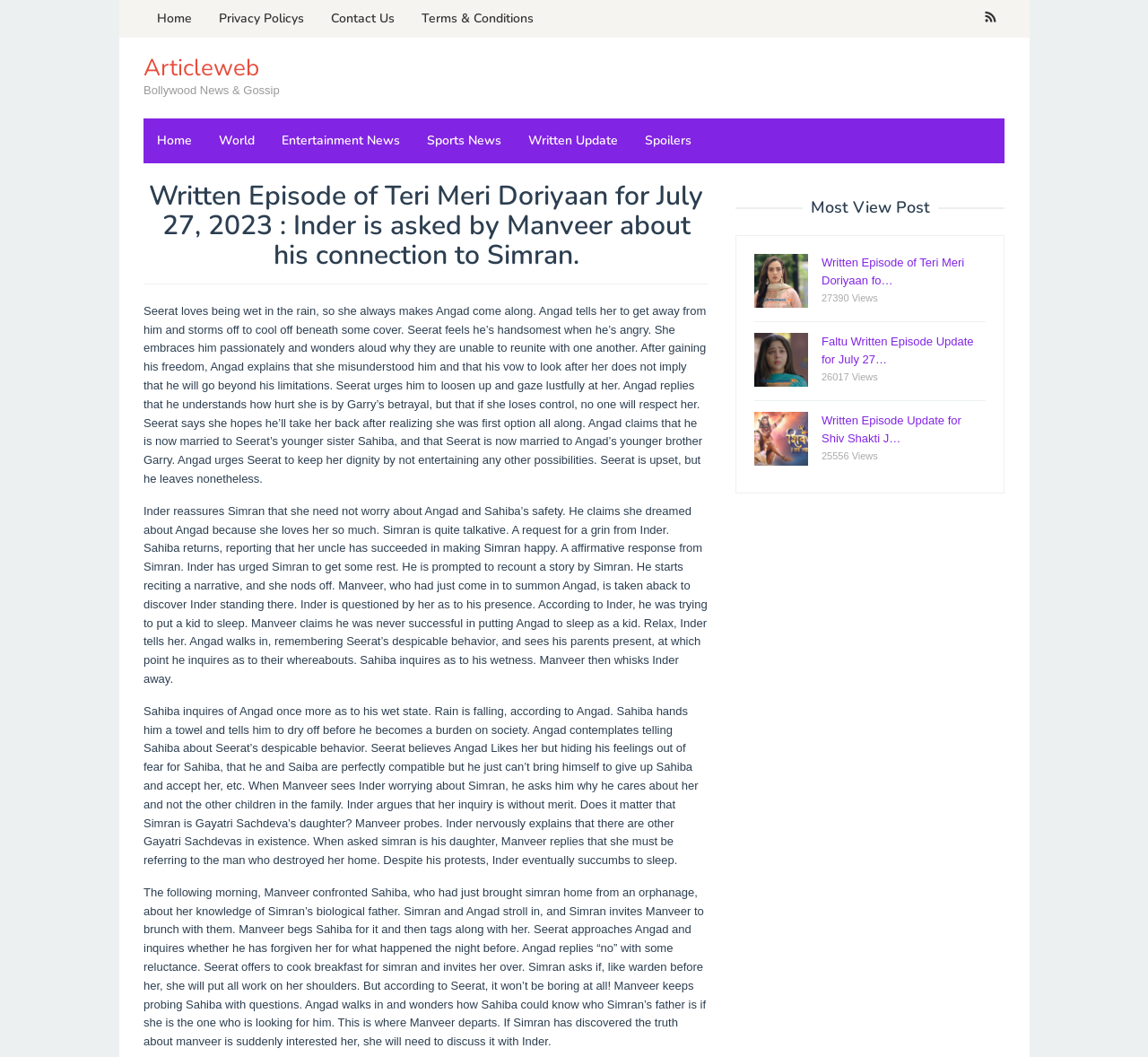From the webpage screenshot, identify the region described by Terms & Conditions. Provide the bounding box coordinates as (top-left x, top-left y, bottom-right x, bottom-right y), with each value being a floating point number between 0 and 1.

[0.355, 0.0, 0.477, 0.036]